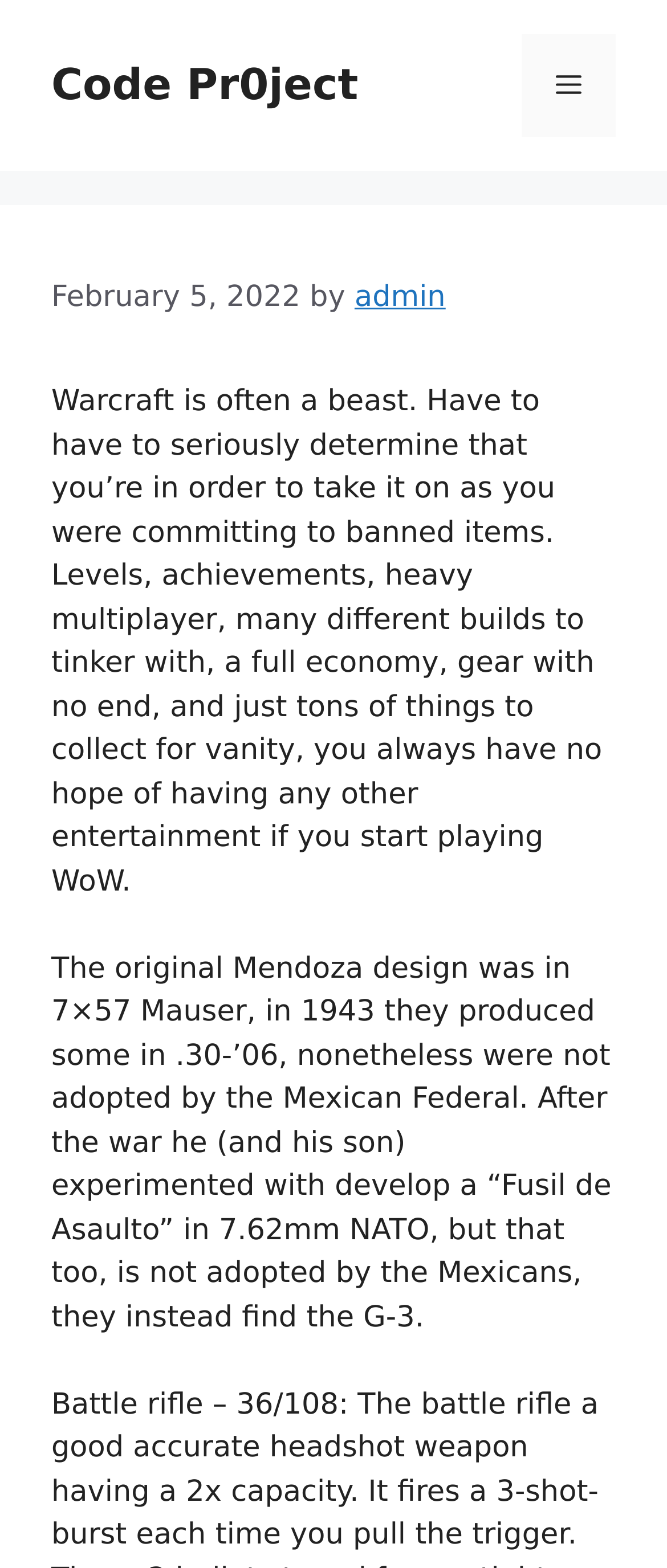What is the topic of the first paragraph?
Please ensure your answer is as detailed and informative as possible.

I found the topic by reading the first paragraph, which starts with 'Warcraft is often a beast...' and talks about the game's features and complexity.